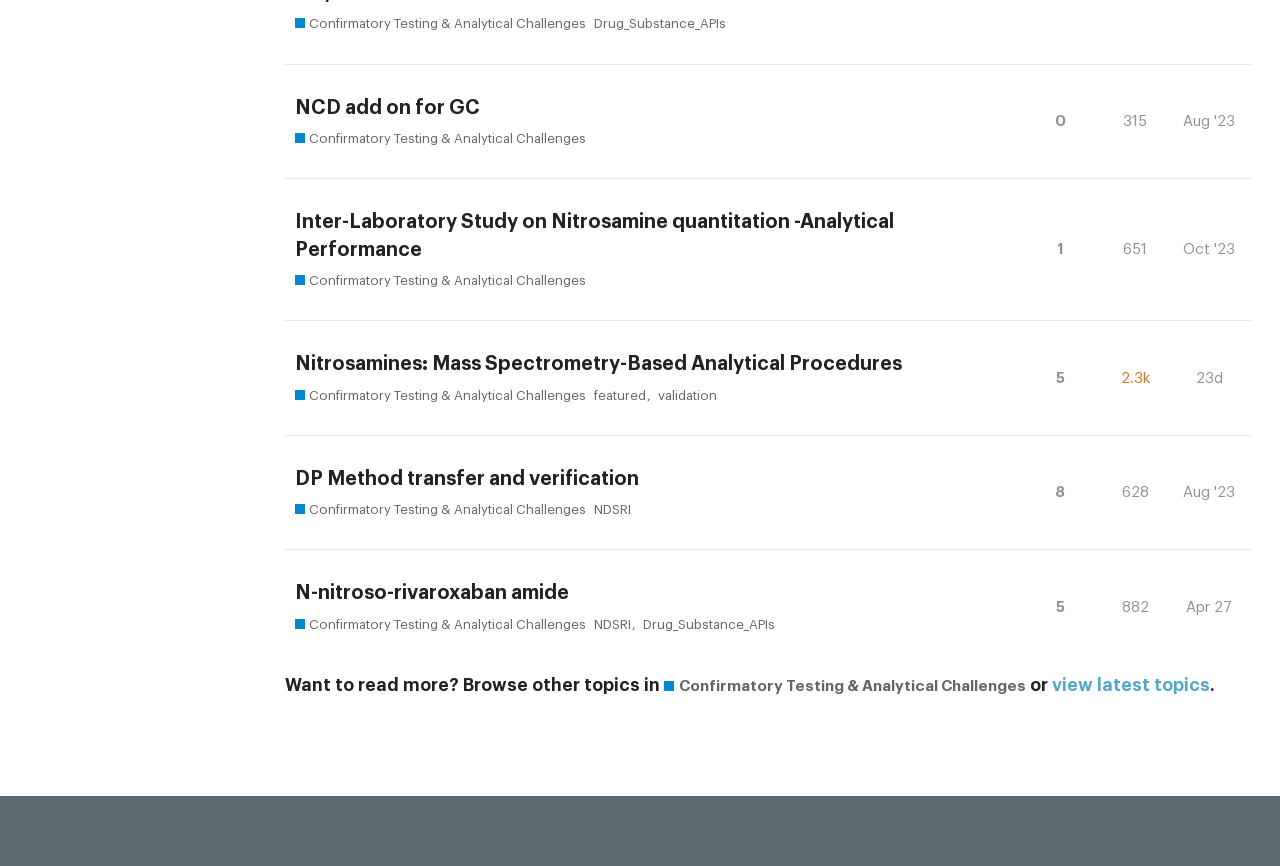How many topics are listed on the webpage?
Using the details from the image, give an elaborate explanation to answer the question.

The number of topics listed on the webpage can be determined by counting the number of grid cells that contain topic information. There are 5 grid cells that contain topic information, each with a heading, a link to the topic, and information about the number of replies and views. Therefore, there are 5 topics listed on the webpage.